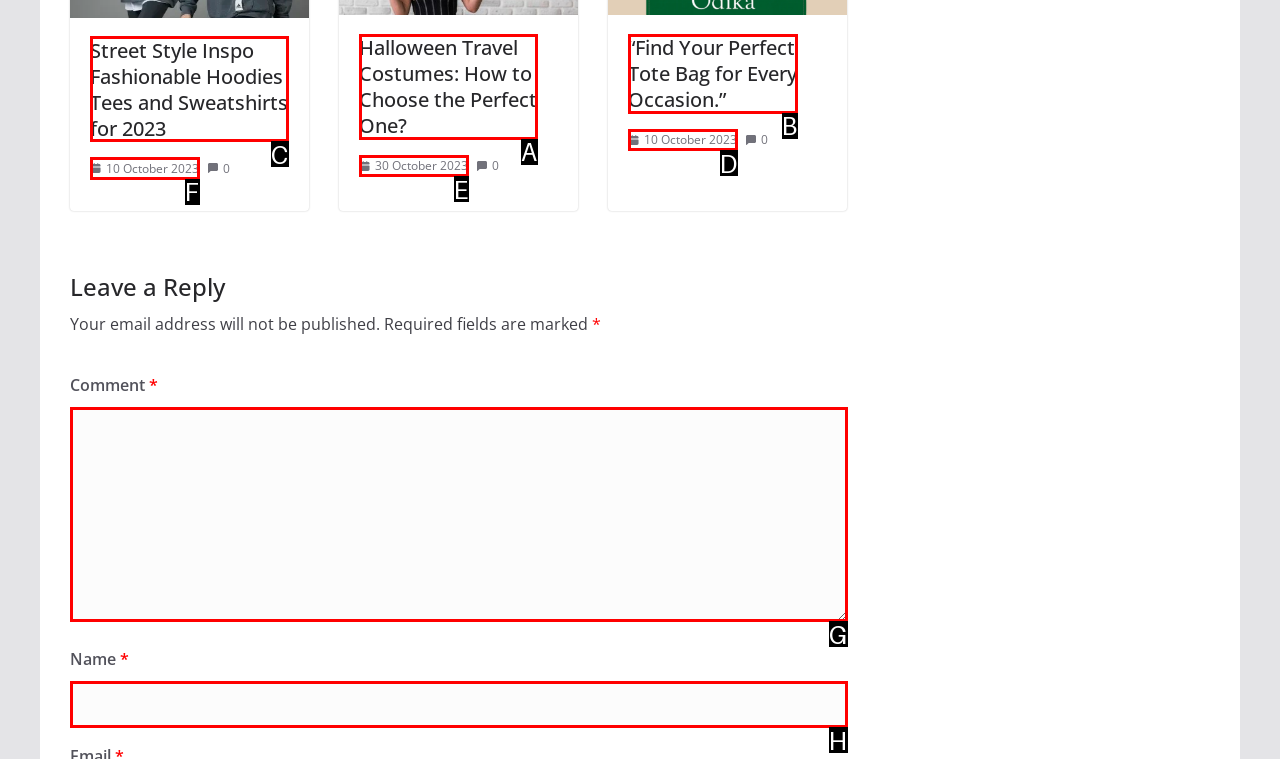Pick the option that corresponds to: 10 October 202310 October 2023
Provide the letter of the correct choice.

D